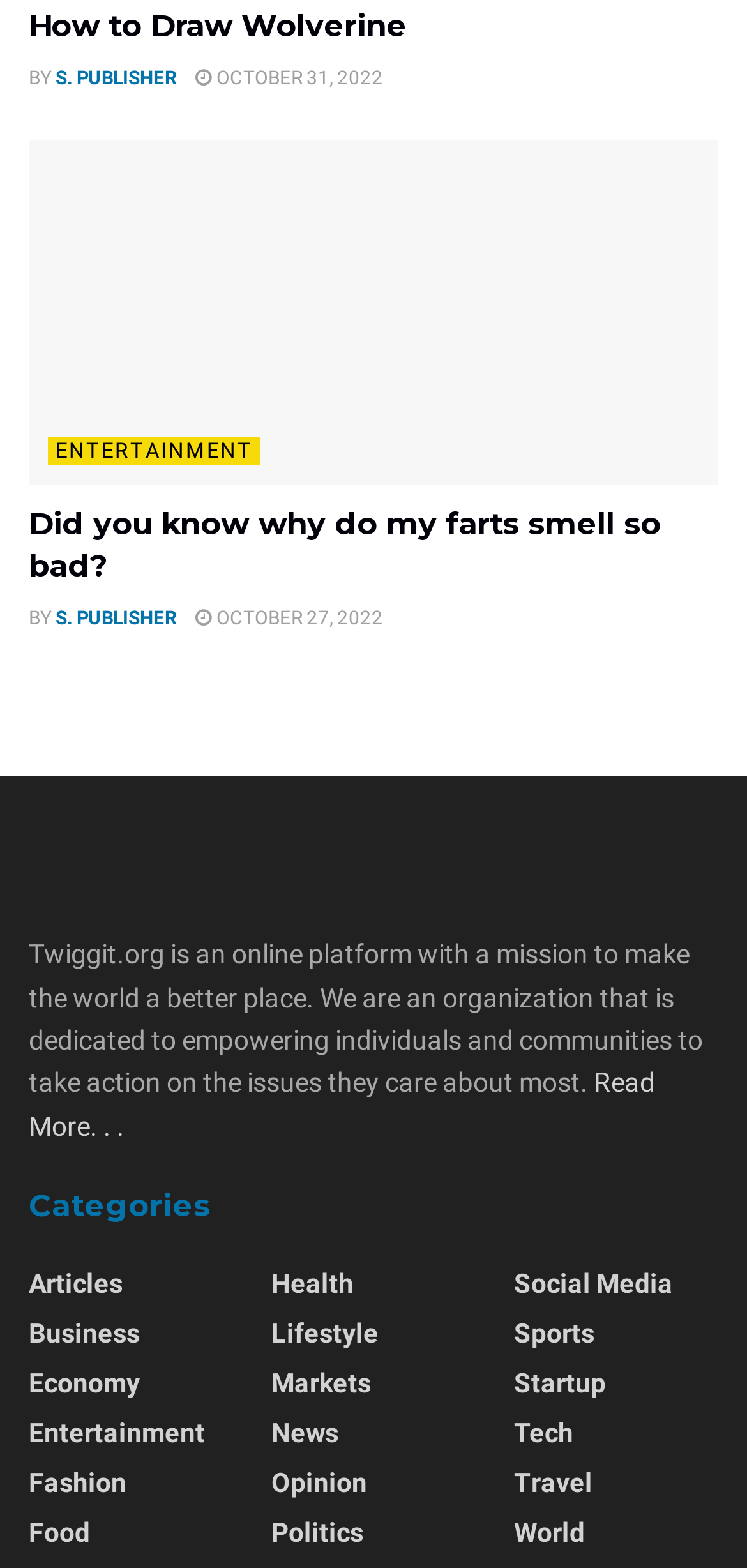What is the topic of the article with the image?
Using the image as a reference, answer with just one word or a short phrase.

Farts